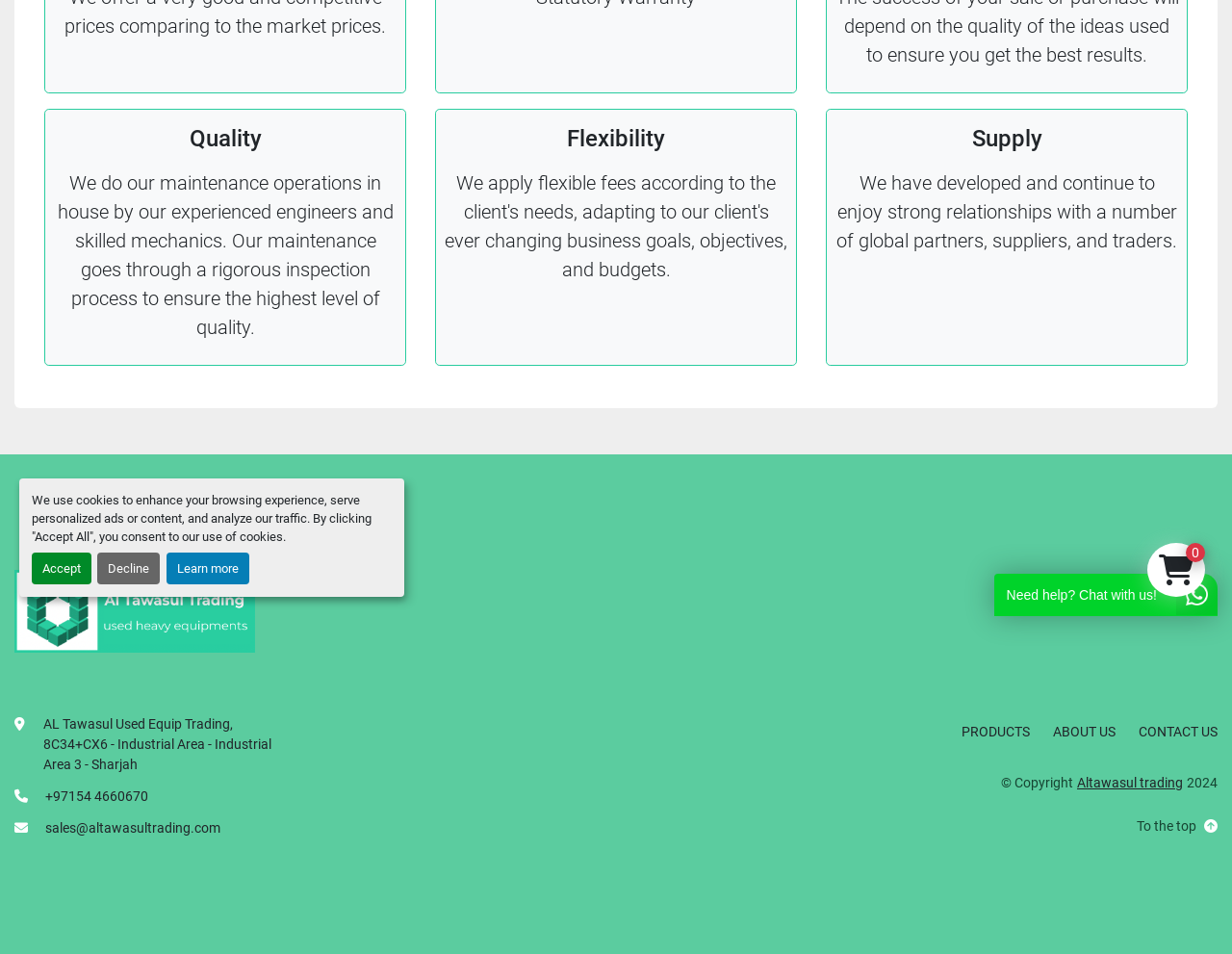Using the element description: "PRODUCTS", determine the bounding box coordinates for the specified UI element. The coordinates should be four float numbers between 0 and 1, [left, top, right, bottom].

[0.78, 0.759, 0.836, 0.775]